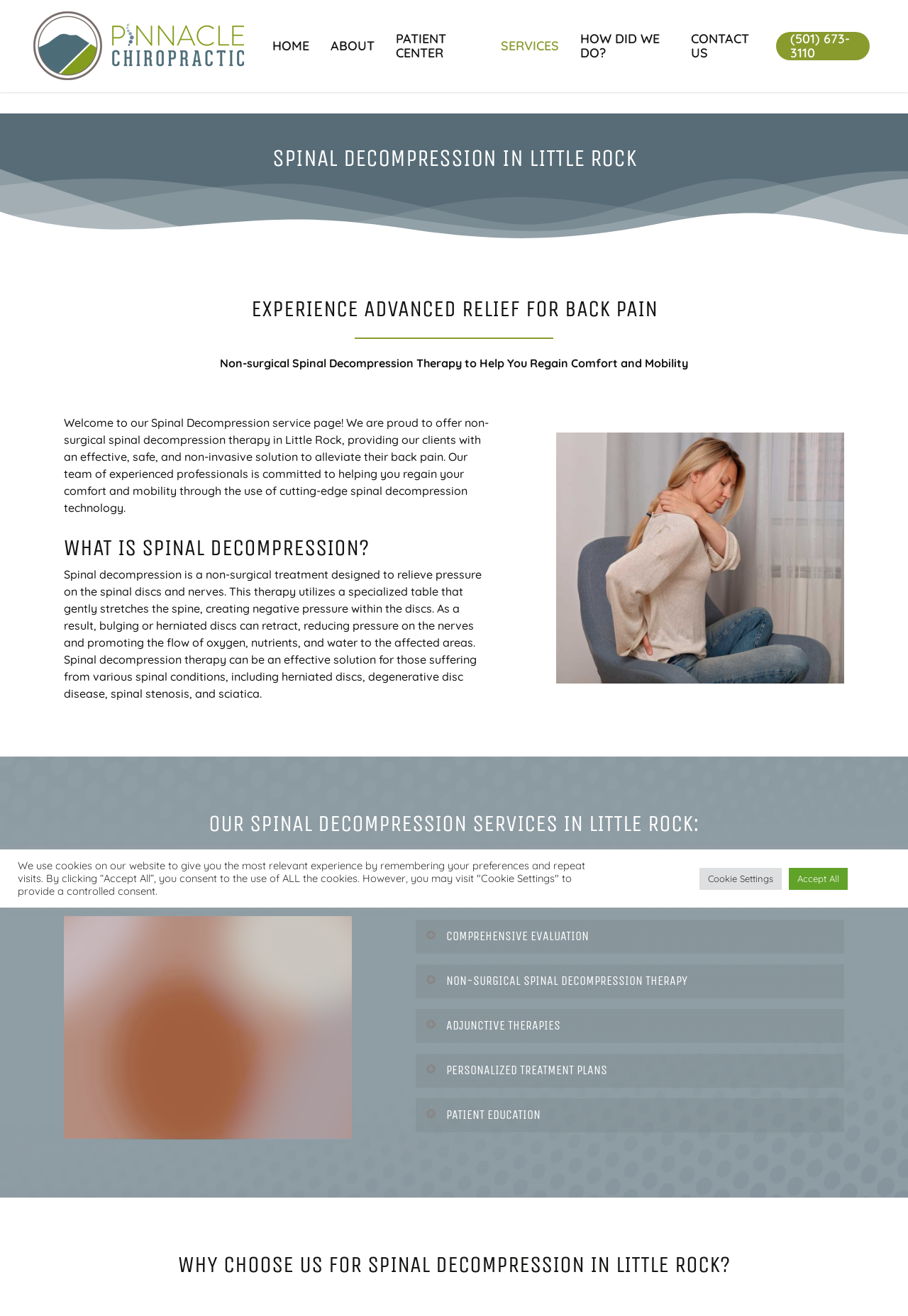Please determine the bounding box coordinates of the element to click on in order to accomplish the following task: "Click the SERVICES link". Ensure the coordinates are four float numbers ranging from 0 to 1, i.e., [left, top, right, bottom].

[0.54, 0.03, 0.627, 0.04]